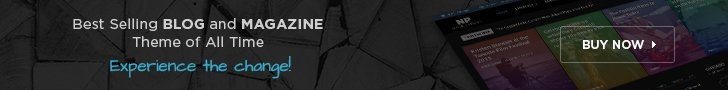Explain all the elements you observe in the image.

The image showcases a promotional banner for a top-selling blog and magazine theme. The text prominently states, "Best Selling BLOG and MAGAZINE Theme of All Time," highlighting its popularity and effectiveness for users looking to enhance their digital presence. Below this, the call to action encourages viewers to "Experience the change!" Additionally, a "BUY NOW" button is featured, enticing potential customers to make a purchase. The background is dark, creating an engaging contrast that directs attention towards the vibrant text and button, making it visually appealing for visitors navigating the webpage.